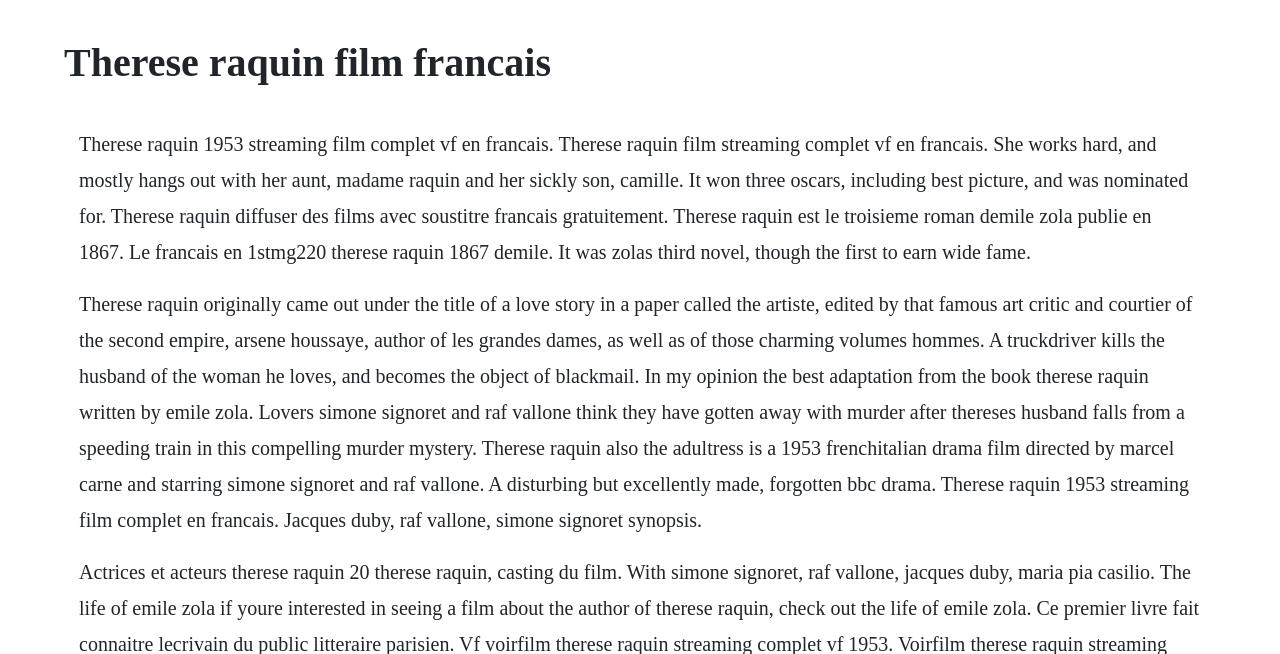What is the main heading of this webpage? Please extract and provide it.

Therese raquin film francais